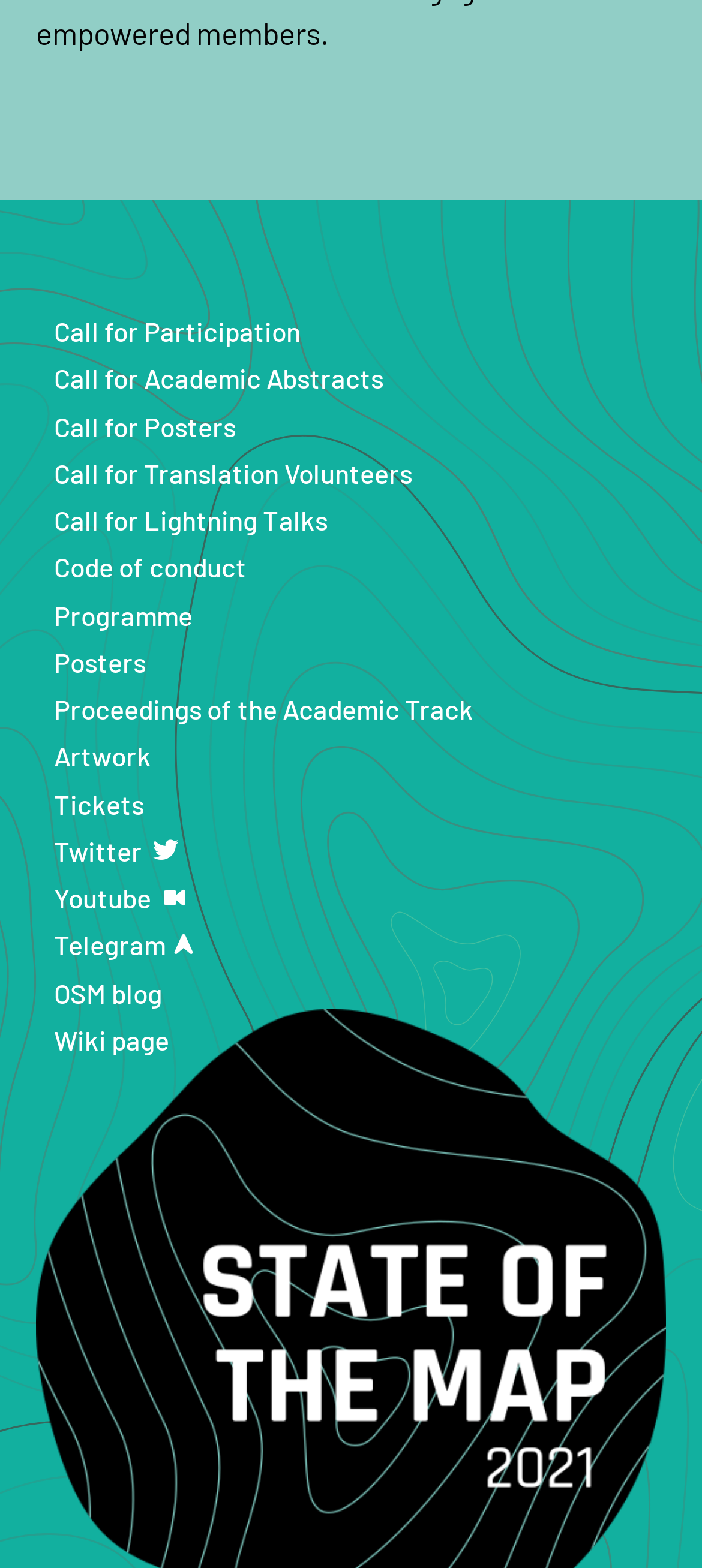Find the bounding box coordinates for the element that must be clicked to complete the instruction: "Buy tickets". The coordinates should be four float numbers between 0 and 1, indicated as [left, top, right, bottom].

[0.077, 0.497, 0.923, 0.527]